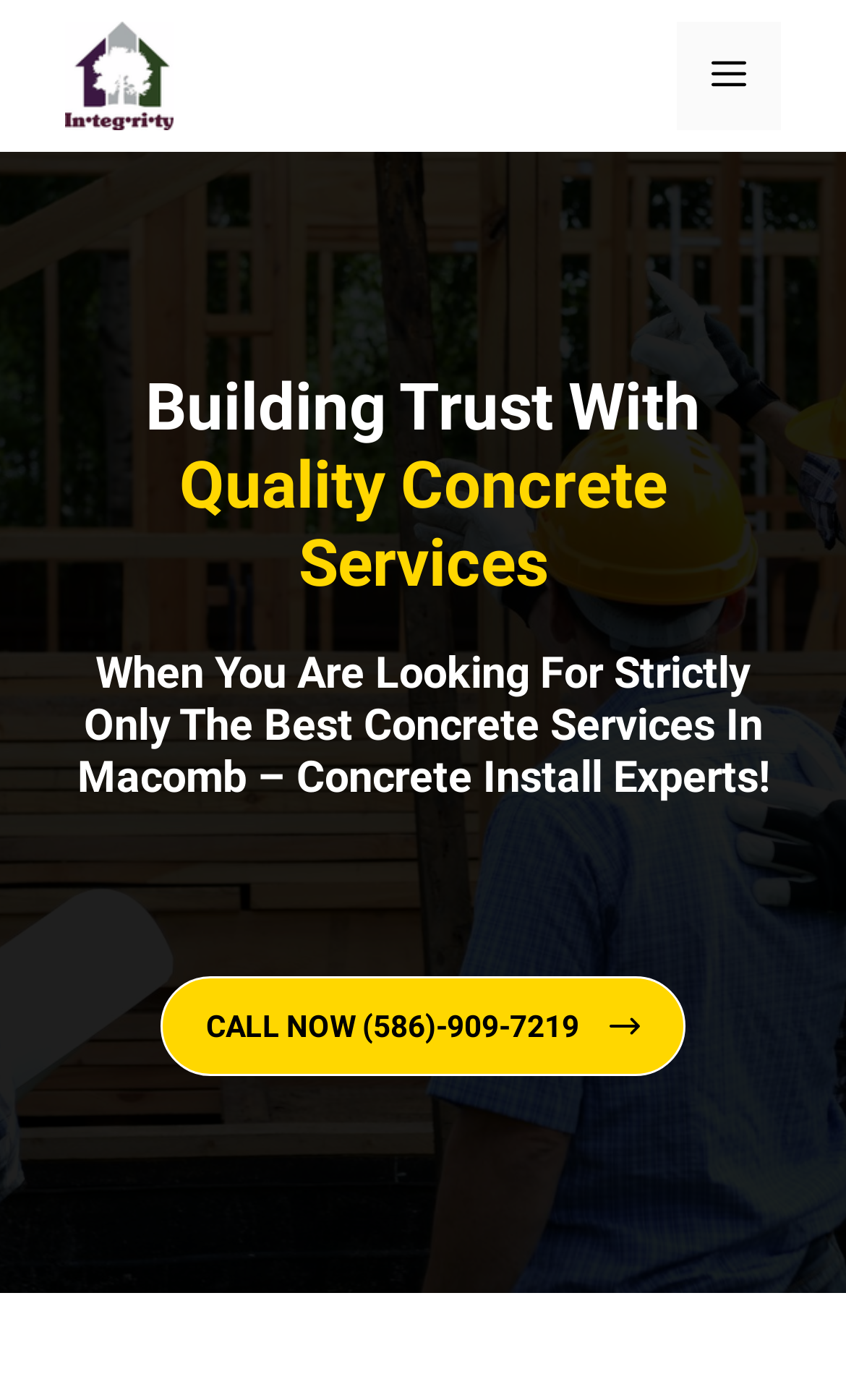Refer to the element description CALL NOW (586)-909-7219 and identify the corresponding bounding box in the screenshot. Format the coordinates as (top-left x, top-left y, bottom-right x, bottom-right y) with values in the range of 0 to 1.

[0.19, 0.697, 0.81, 0.769]